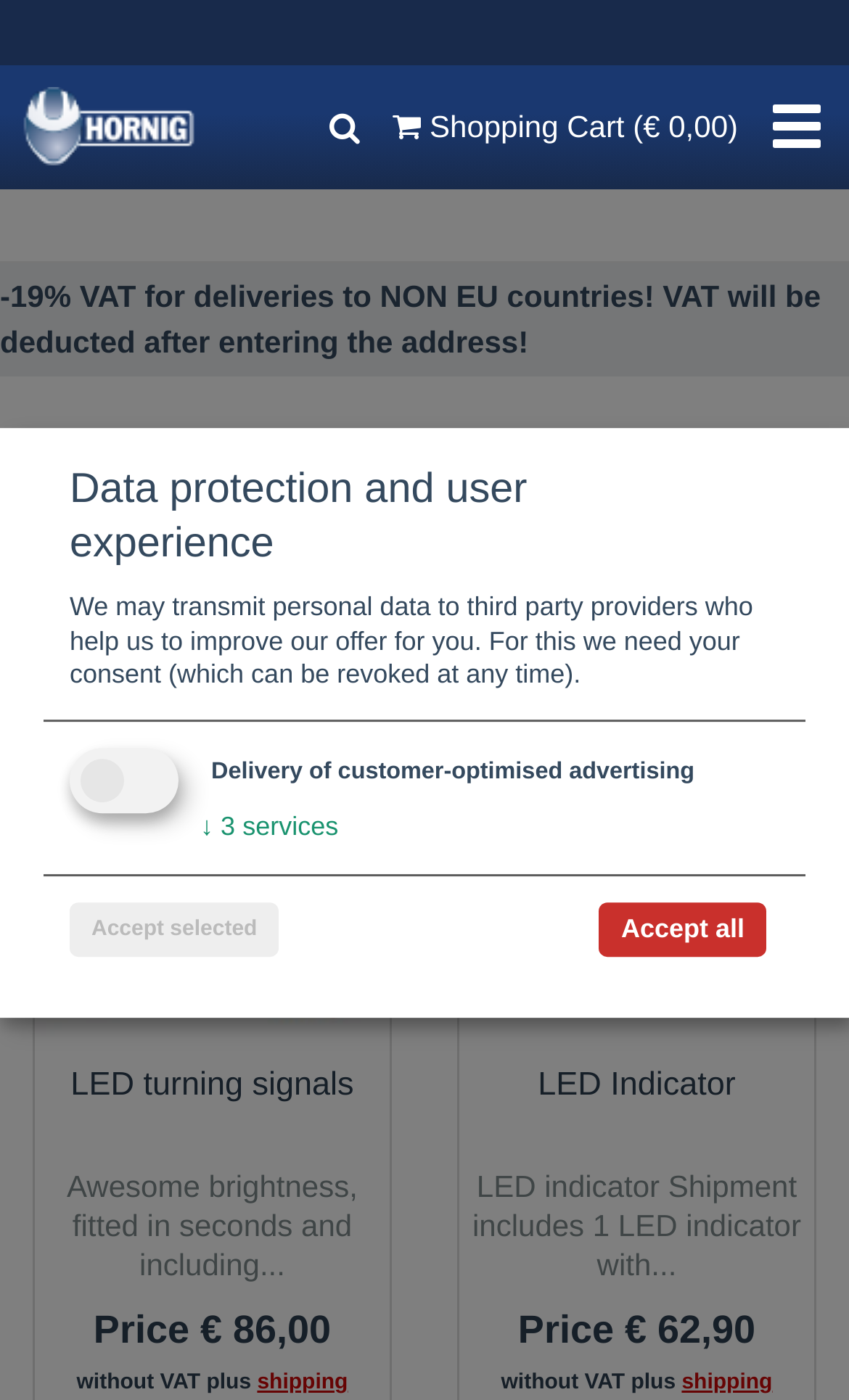Locate the bounding box of the user interface element based on this description: "shipping".

[0.303, 0.979, 0.41, 0.996]